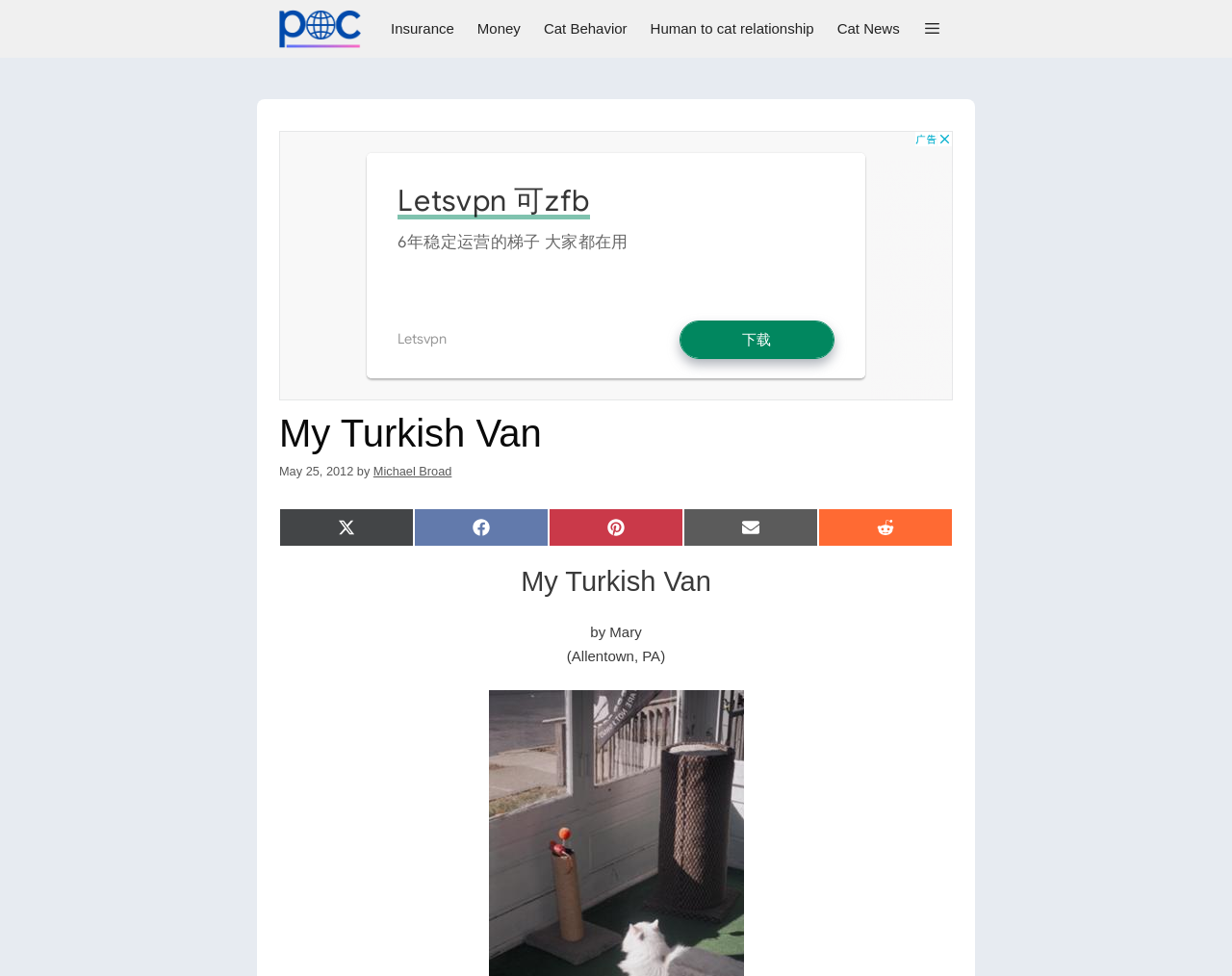Determine the bounding box coordinates (top-left x, top-left y, bottom-right x, bottom-right y) of the UI element described in the following text: Share on X (Twitter)

[0.227, 0.521, 0.336, 0.56]